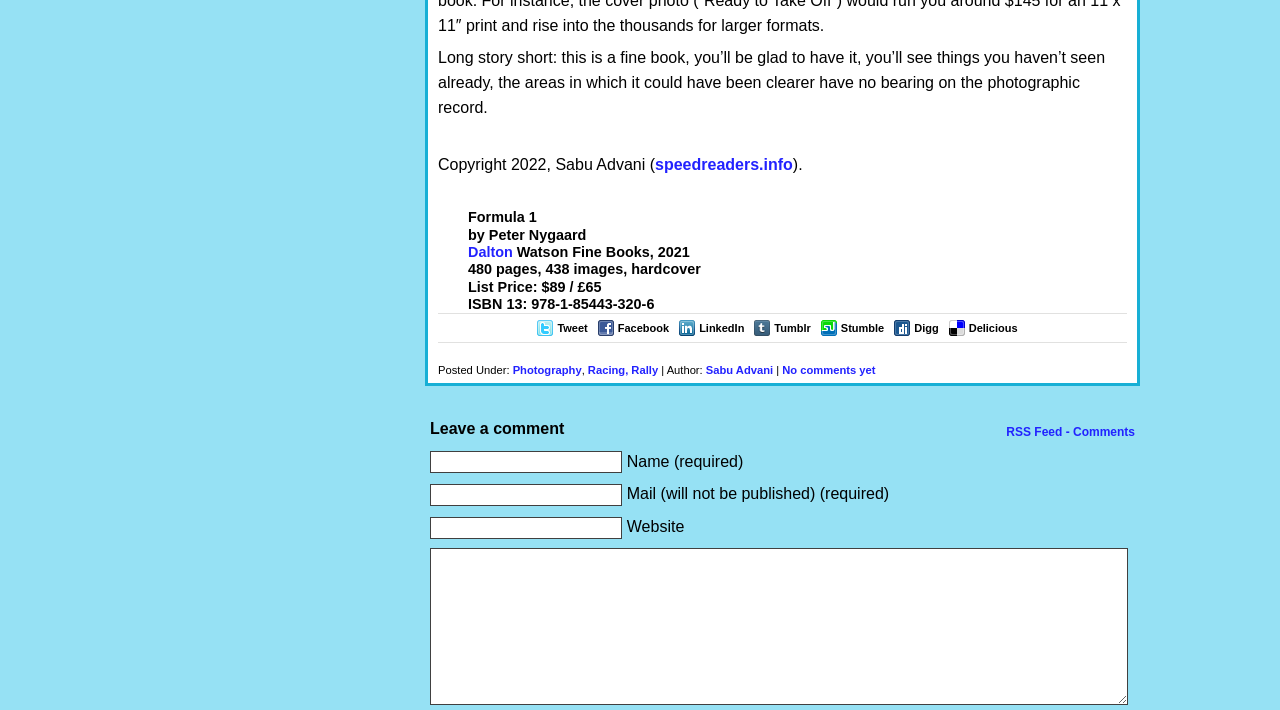Find the UI element described as: "Delicious" and predict its bounding box coordinates. Ensure the coordinates are four float numbers between 0 and 1, [left, top, right, bottom].

[0.757, 0.454, 0.795, 0.471]